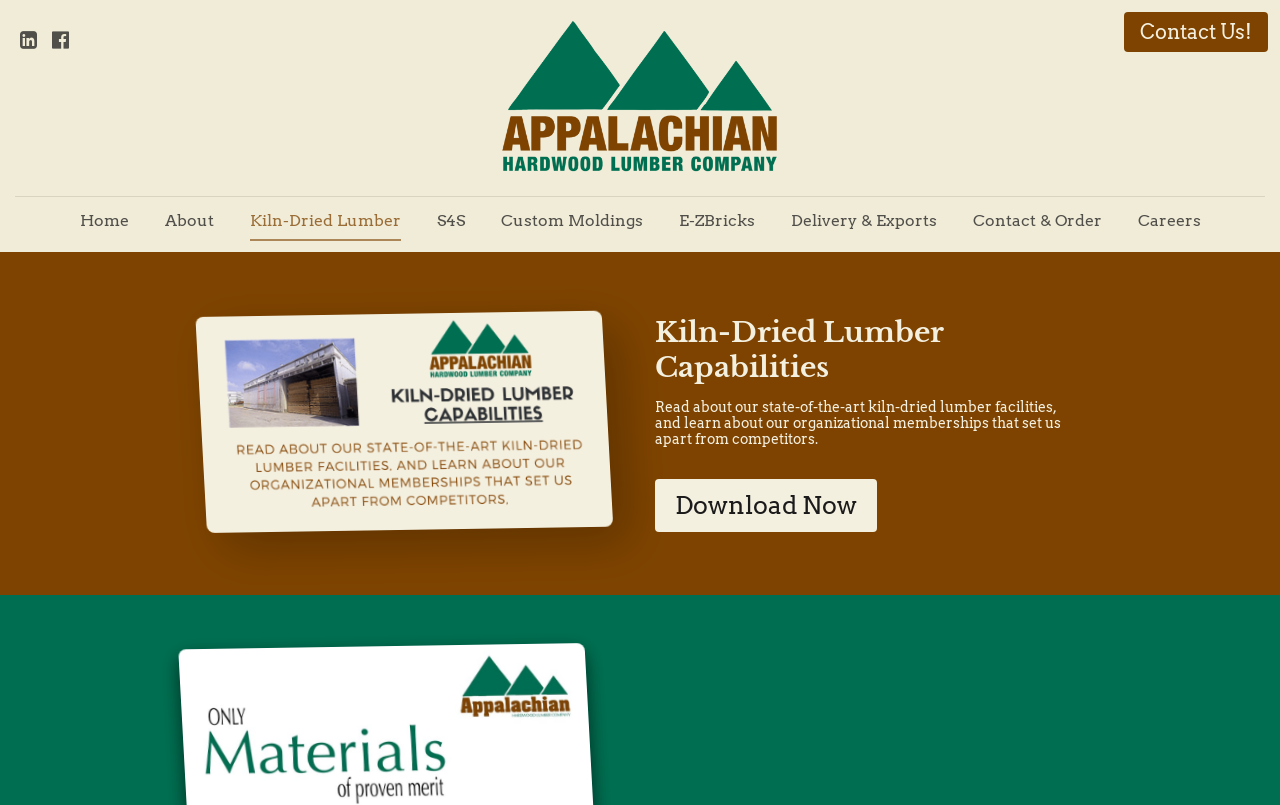Determine the bounding box for the described HTML element: "Kiln-Dried Lumber Capabilities". Ensure the coordinates are four float numbers between 0 and 1 in the format [left, top, right, bottom].

[0.512, 0.391, 0.838, 0.478]